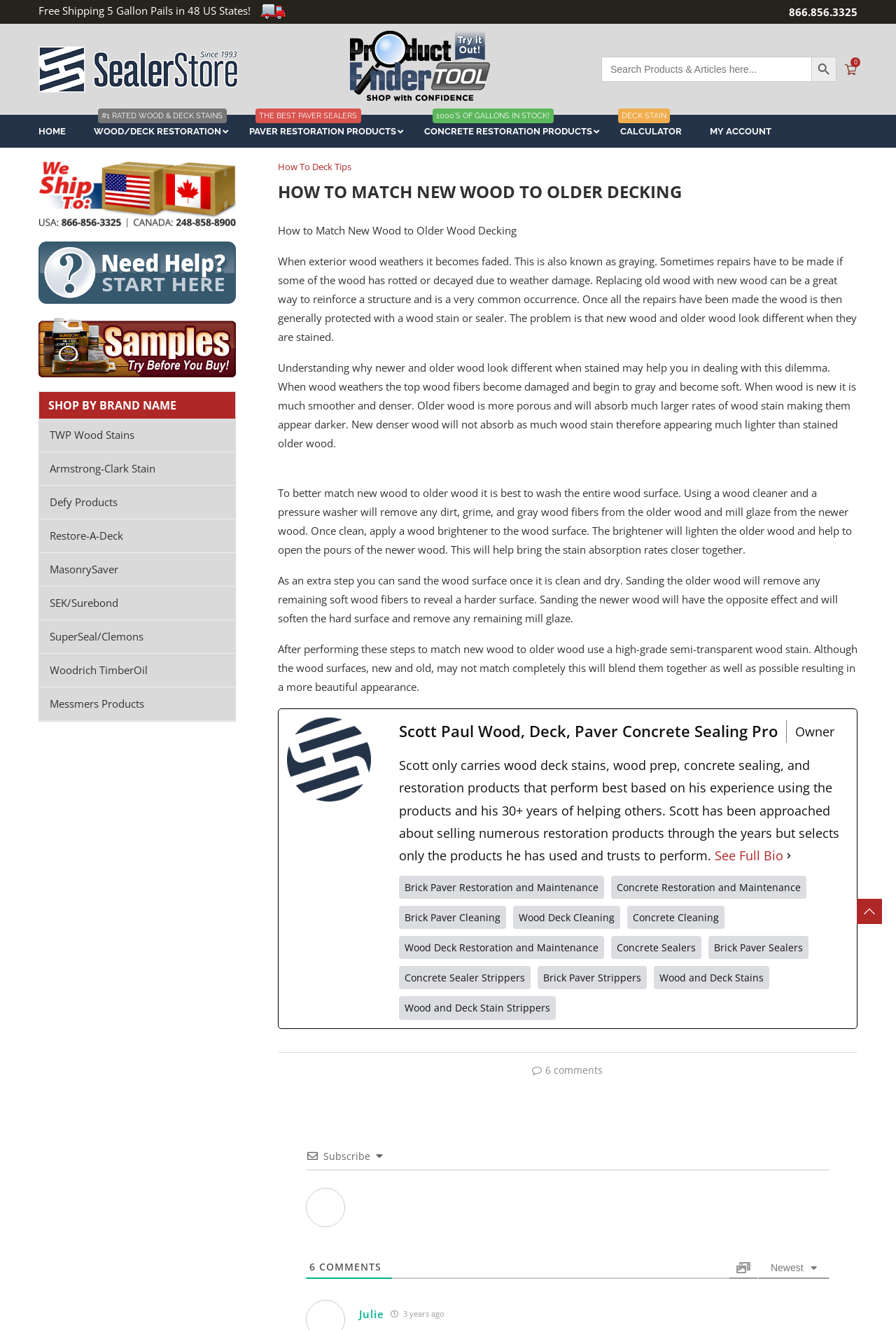Determine the bounding box for the described HTML element: "alt="Need help - start here"". Ensure the coordinates are four float numbers between 0 and 1 in the format [left, top, right, bottom].

[0.043, 0.183, 0.263, 0.194]